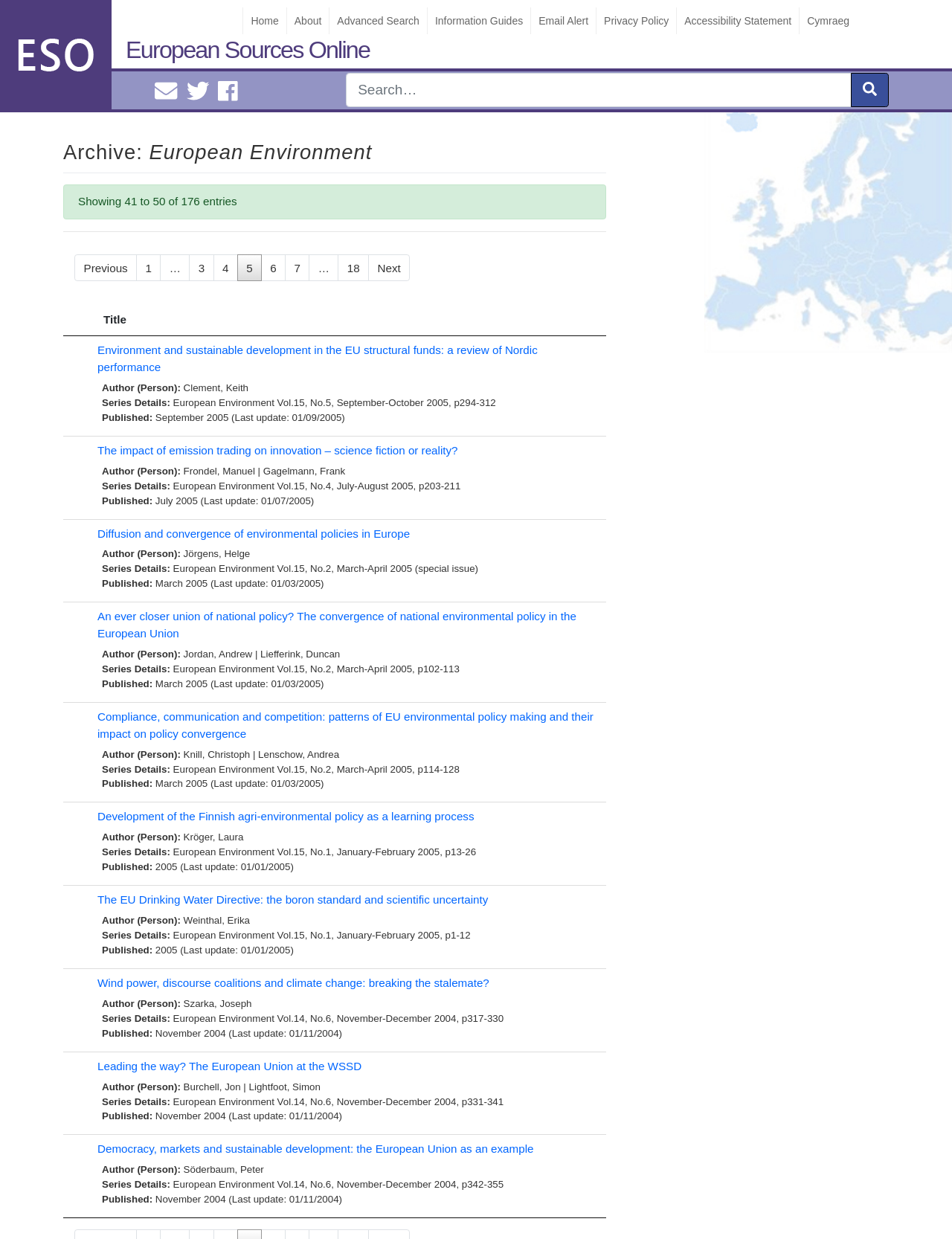What is the current page number?
Provide an in-depth answer to the question, covering all aspects.

The current page number can be determined by looking at the navigation links at the top of the page, where it says '5' in bold font.